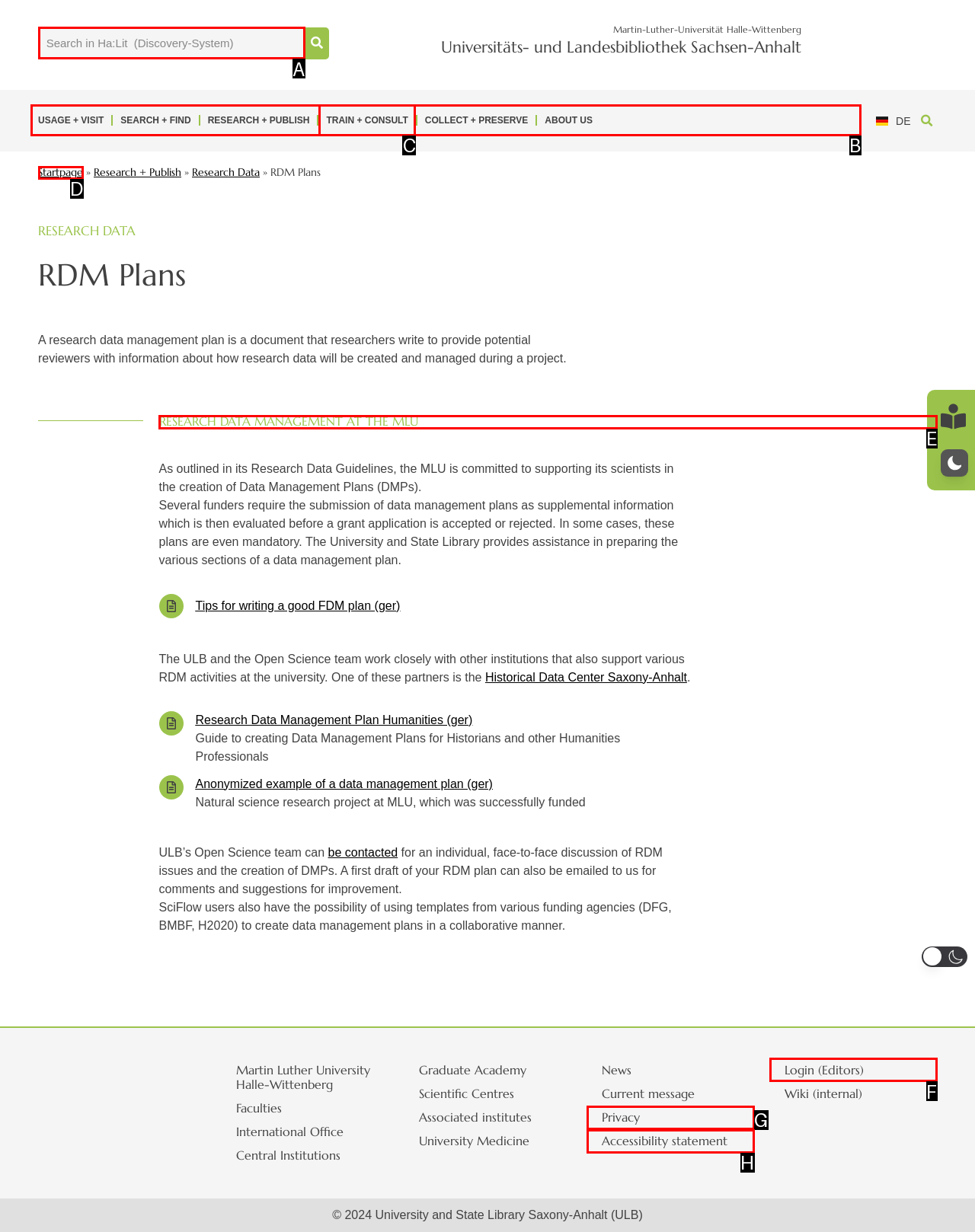Determine which HTML element should be clicked to carry out the following task: Read about Research Data Management at the MLU Respond with the letter of the appropriate option.

E